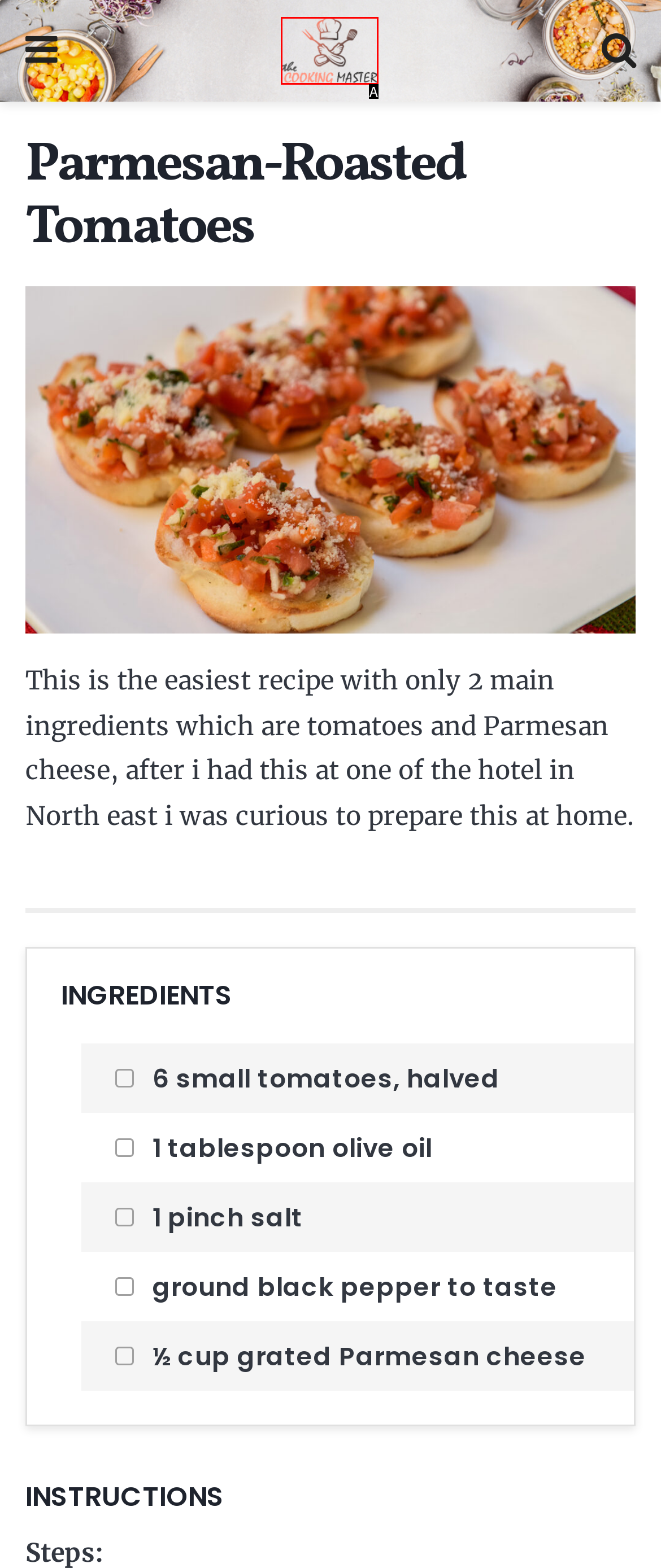Please select the letter of the HTML element that fits the description: alt="The Cooking Master". Answer with the option's letter directly.

A